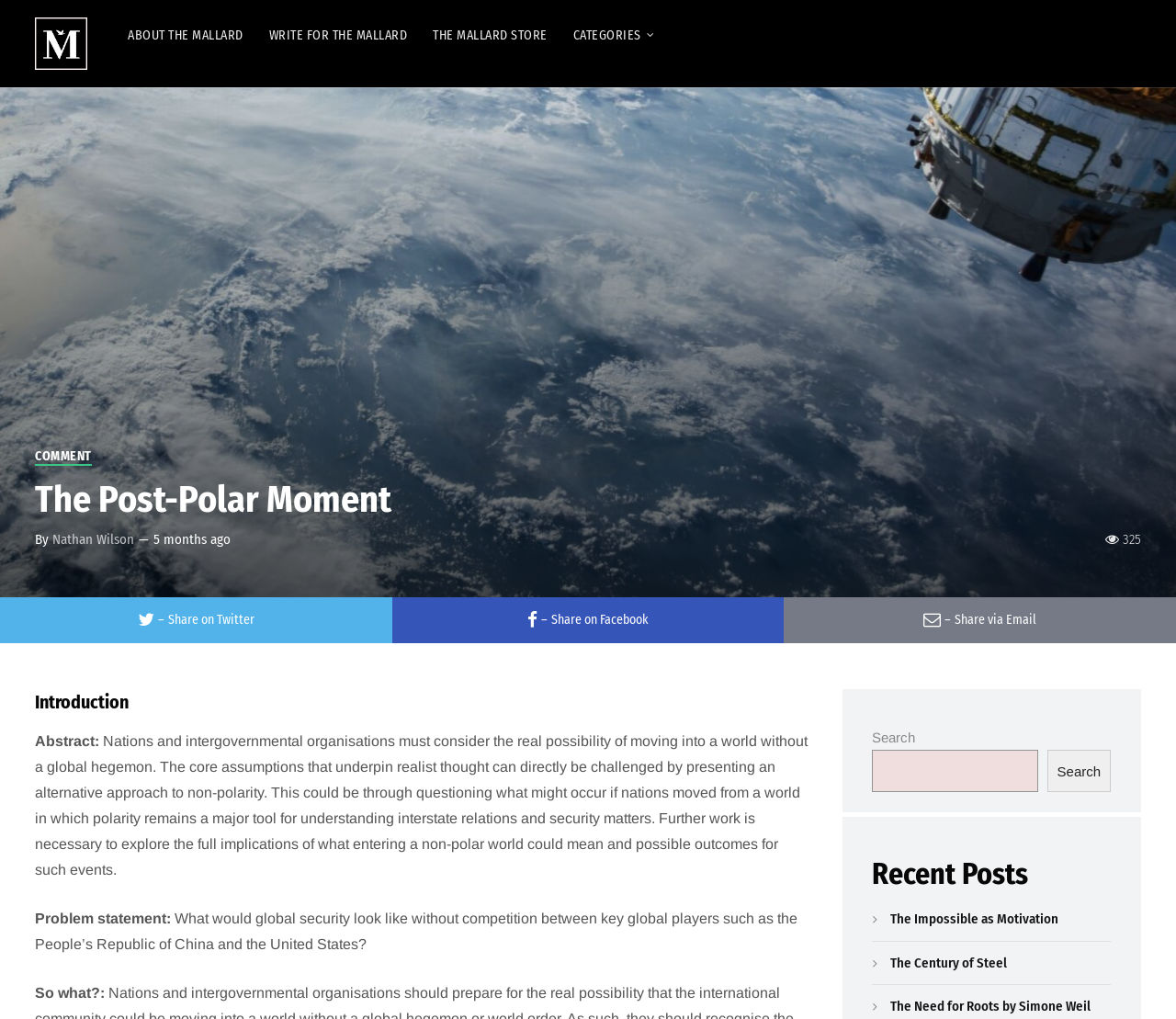Provide the bounding box coordinates of the HTML element described by the text: "Nathan Wilson".

[0.045, 0.521, 0.114, 0.537]